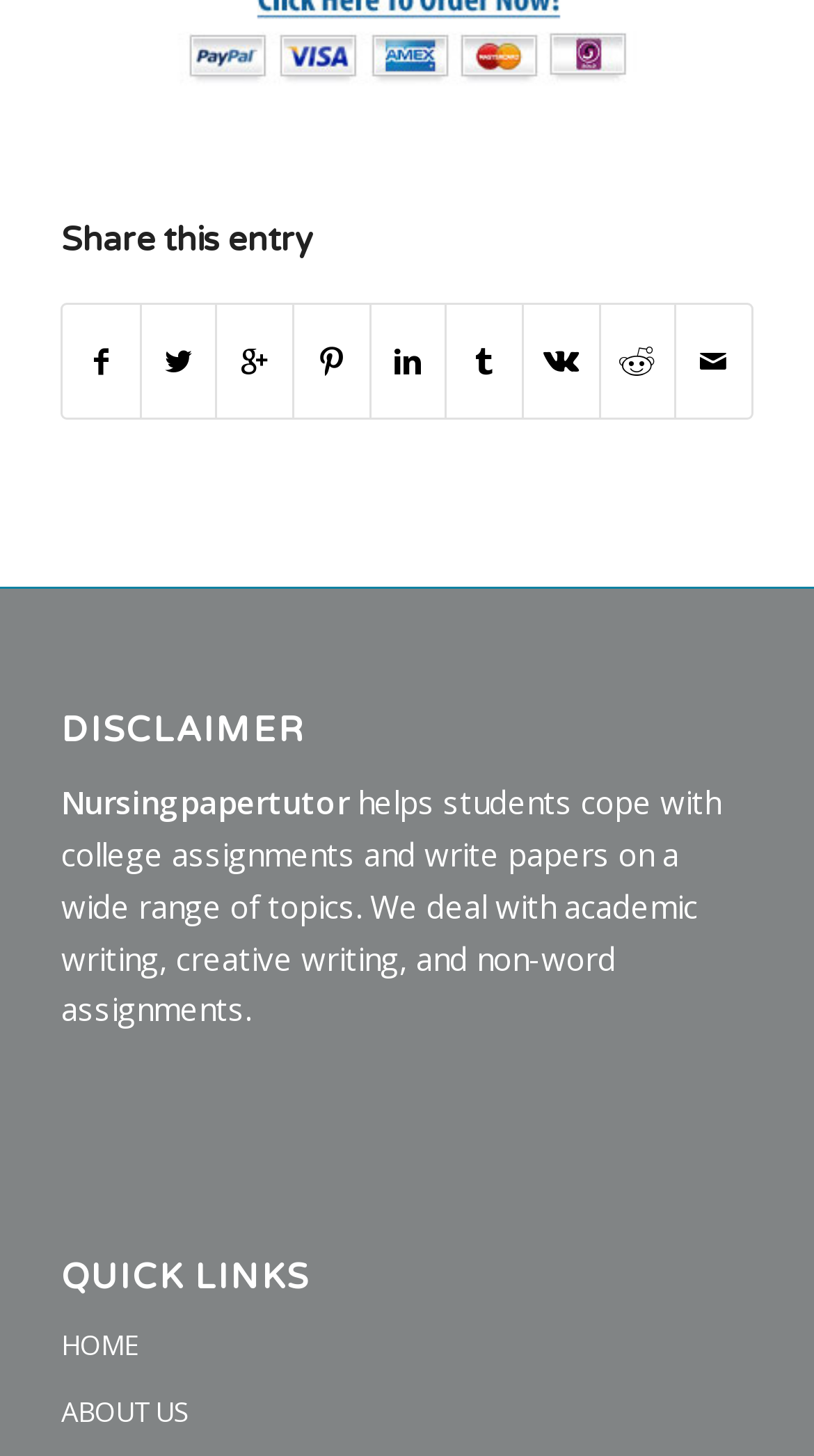What is the disclaimer about?
Give a one-word or short phrase answer based on the image.

Unknown